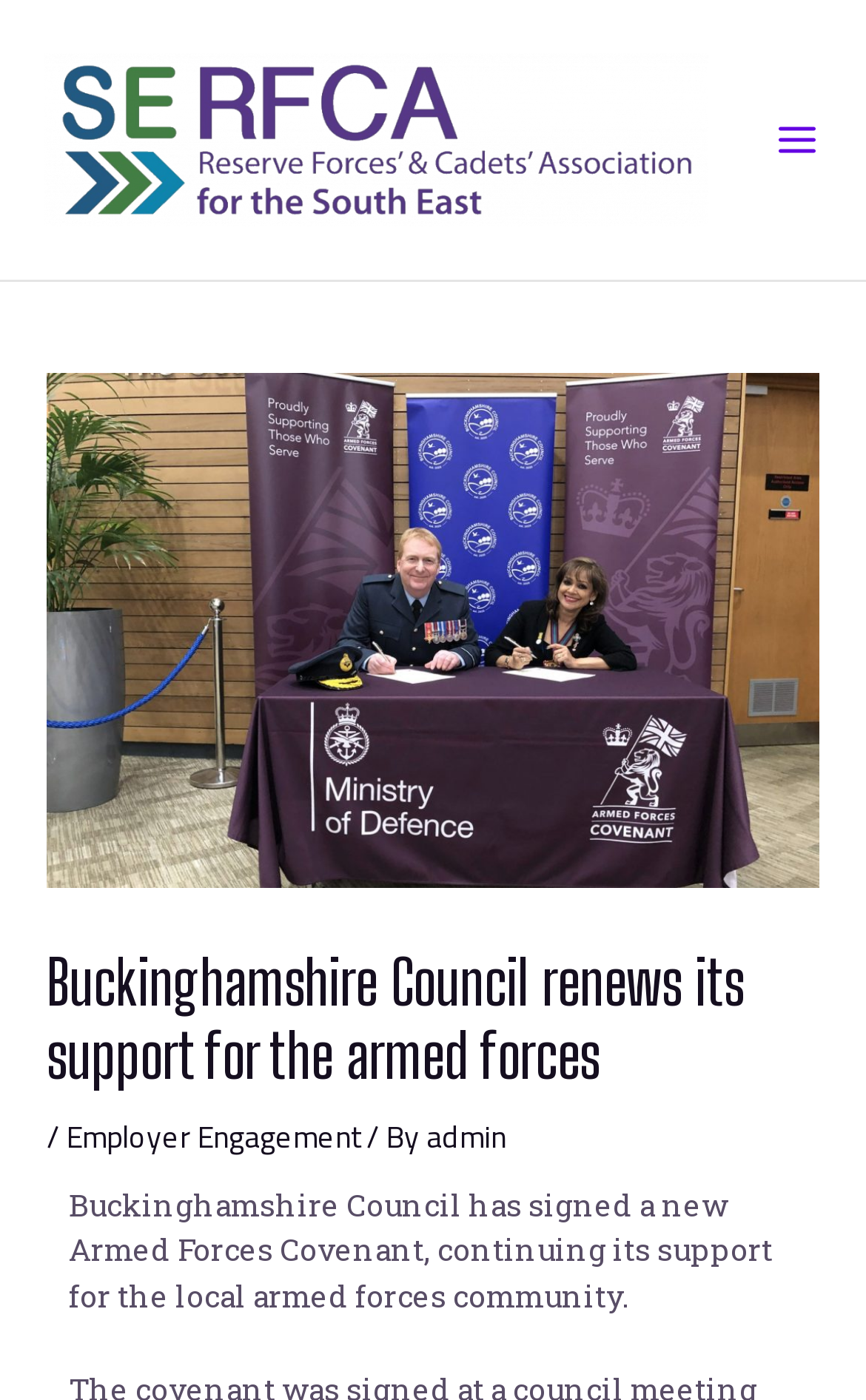What is the relationship between the council and the armed forces?
Respond to the question with a well-detailed and thorough answer.

The question asks for the relationship between the council and the armed forces. By reading the static text 'Buckinghamshire Council has signed a new Armed Forces Covenant, continuing its support for the local armed forces community.', we can infer that the relationship between the council and the armed forces is supportive.